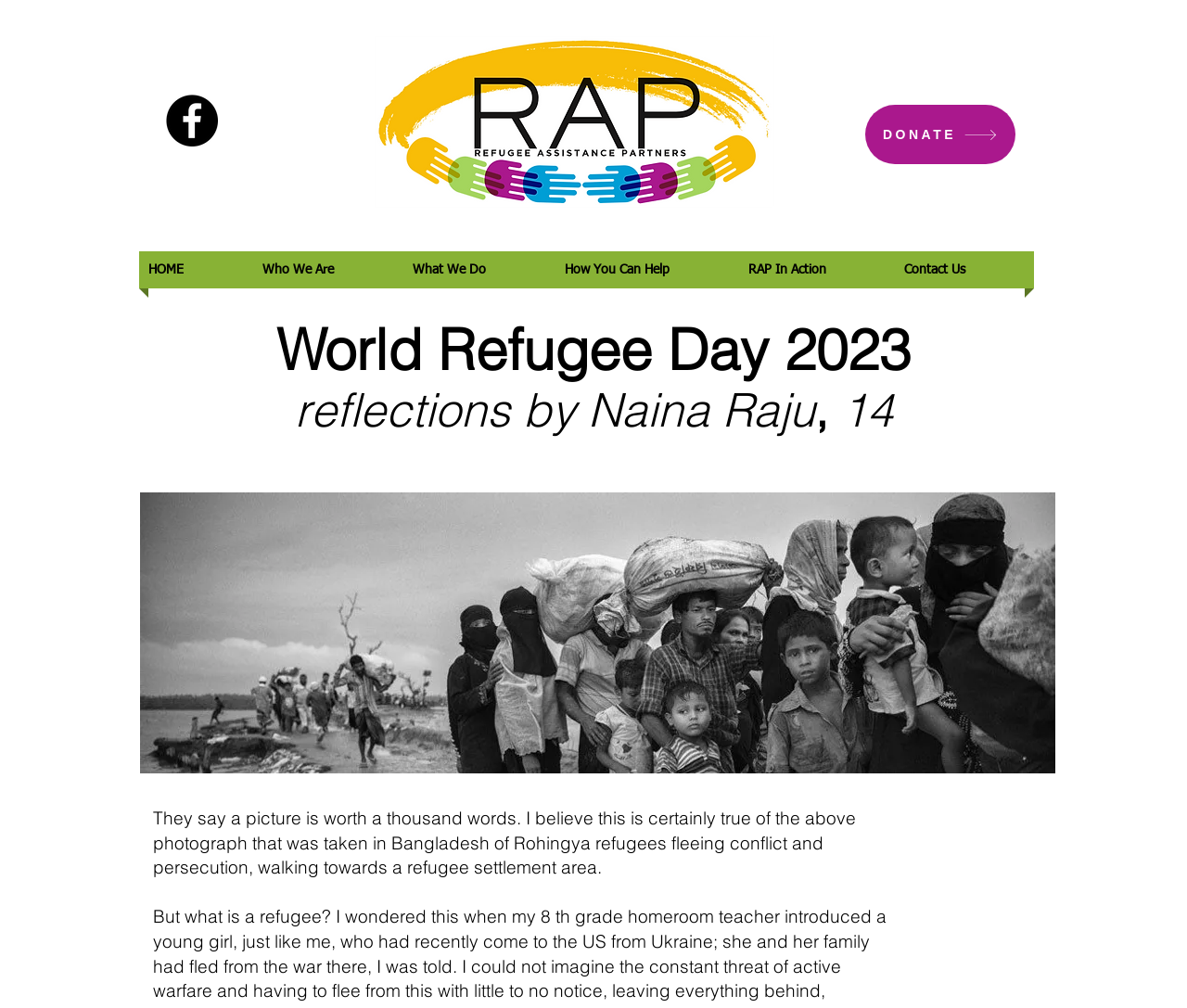Please find the bounding box coordinates of the section that needs to be clicked to achieve this instruction: "Go to the Home page".

[0.117, 0.249, 0.213, 0.286]